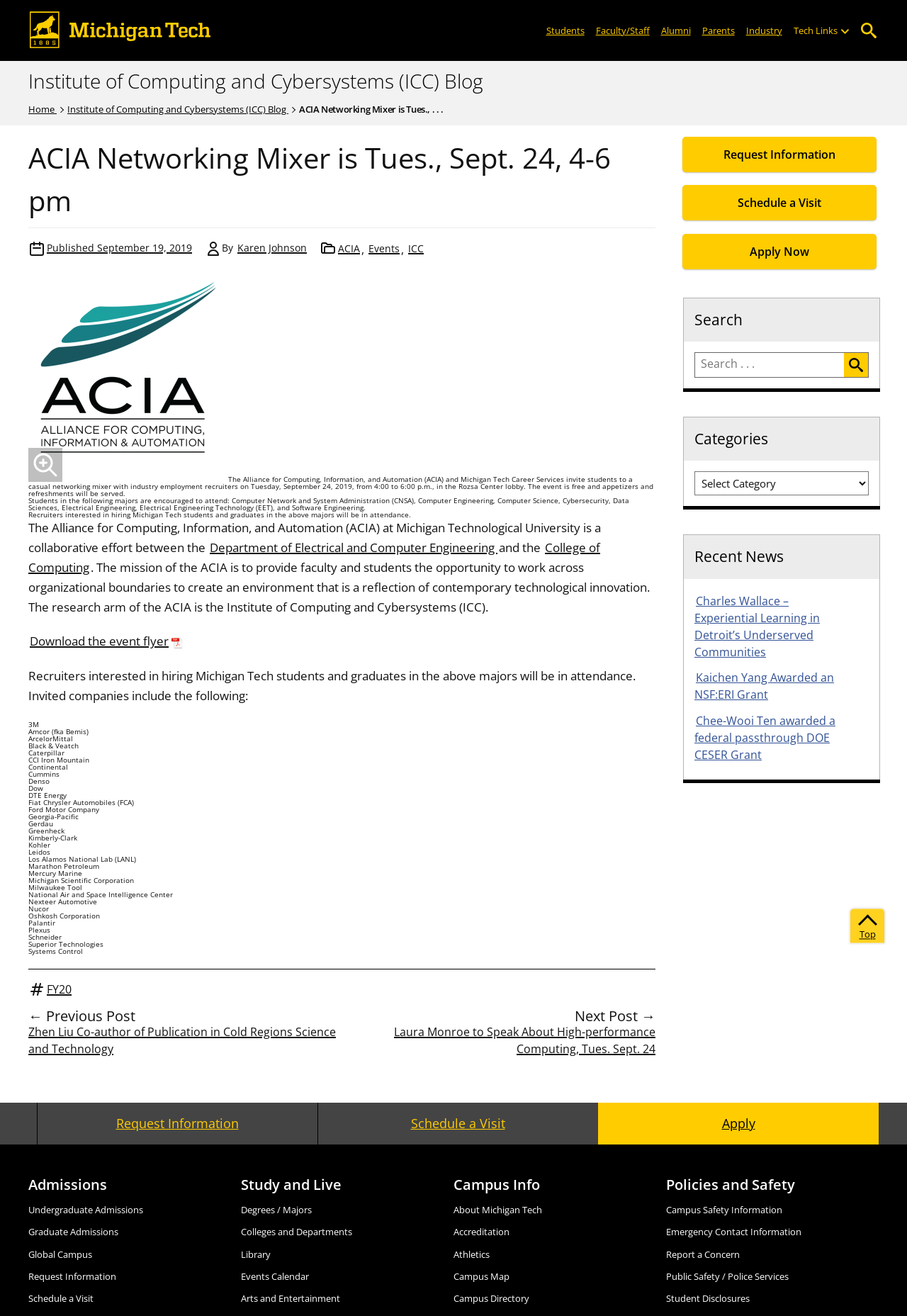Provide the bounding box coordinates of the area you need to click to execute the following instruction: "Click the 'Students' link".

[0.596, 0.011, 0.65, 0.035]